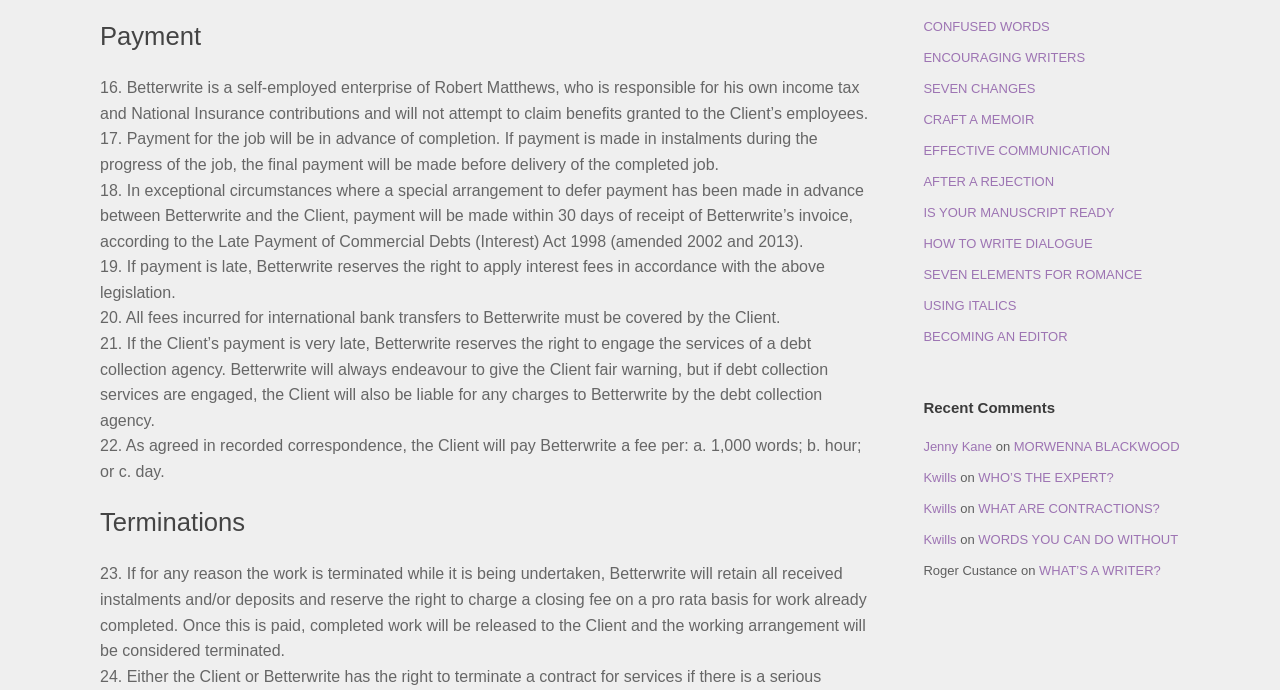Locate the bounding box coordinates of the clickable part needed for the task: "Explore the page on HOW TO WRITE DIALOGUE".

[0.721, 0.341, 0.854, 0.363]